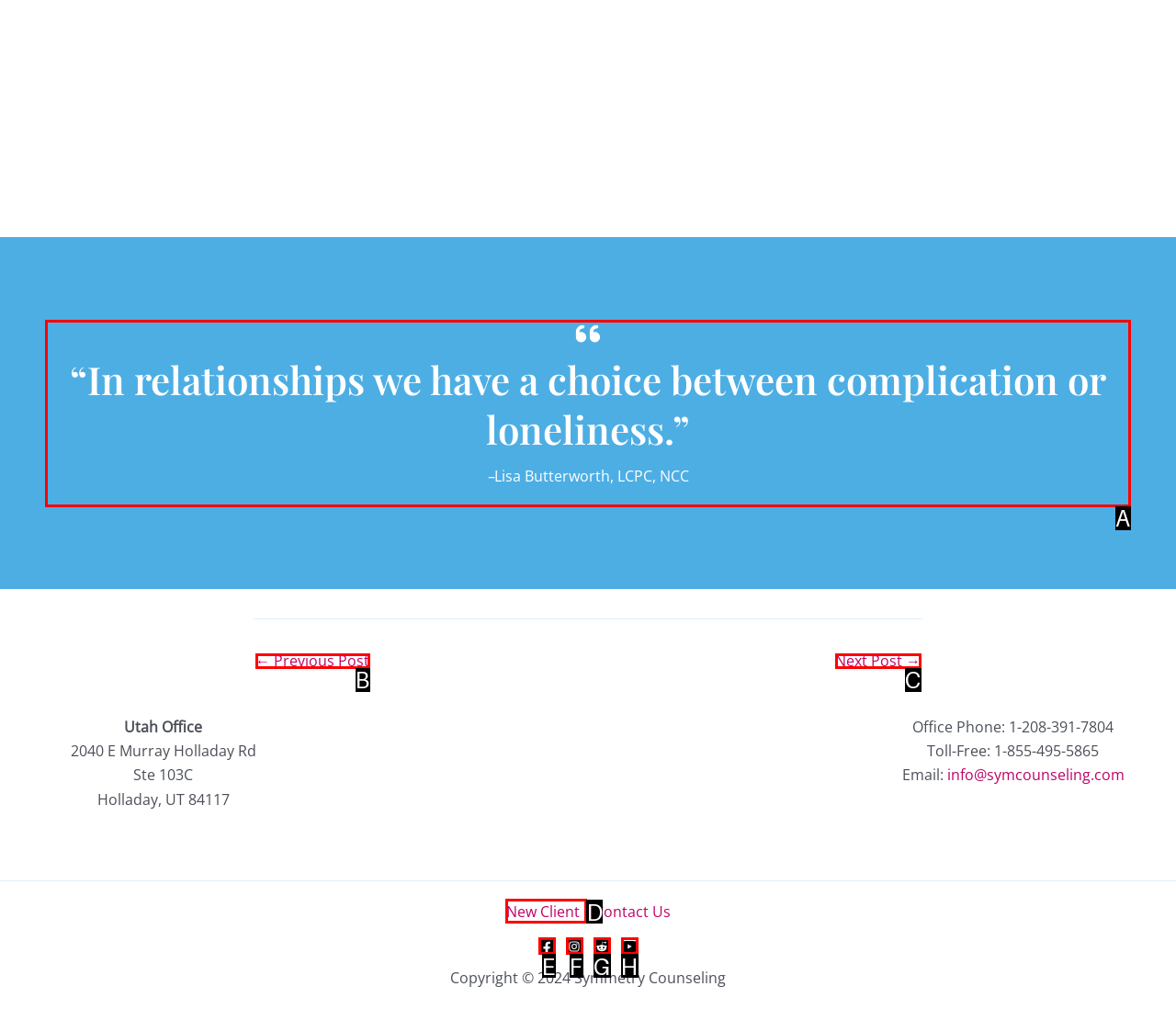Identify the HTML element that should be clicked to accomplish the task: Click the 'Infobox Link'
Provide the option's letter from the given choices.

A